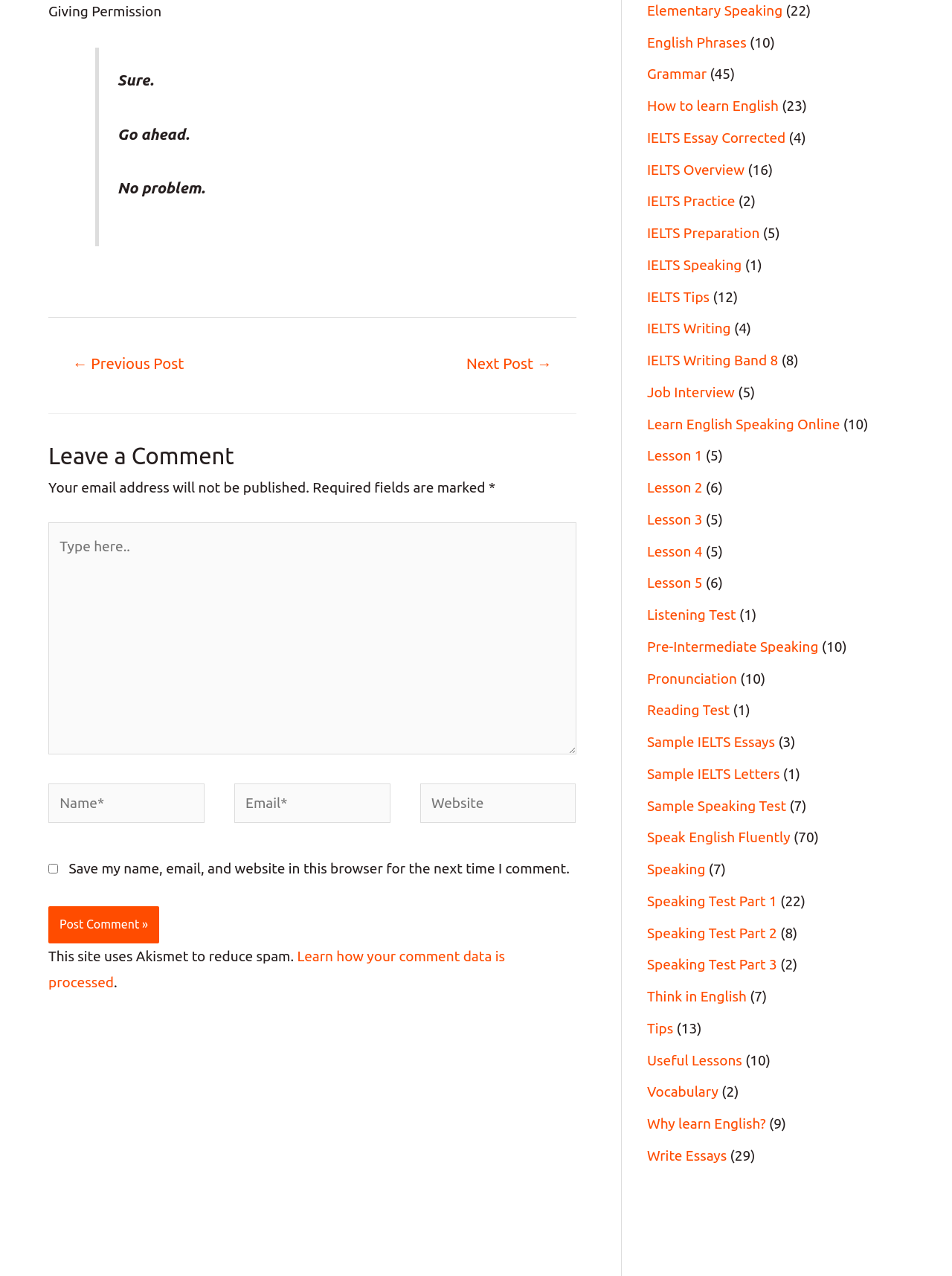Please identify the bounding box coordinates of the clickable area that will allow you to execute the instruction: "Click the 'Post Comment »' button".

[0.051, 0.71, 0.167, 0.739]